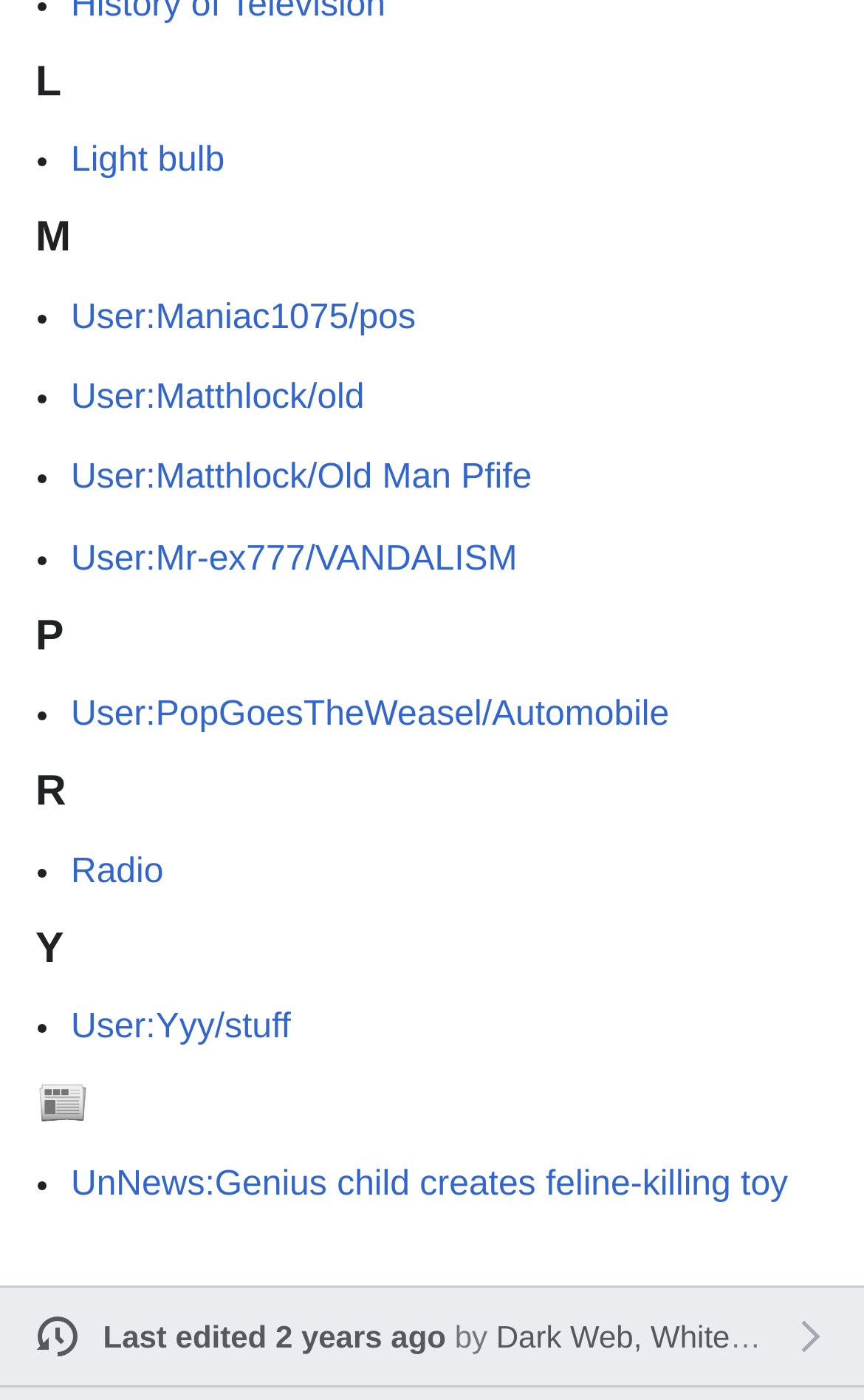Determine the bounding box coordinates of the target area to click to execute the following instruction: "Visit User:Matthlock/Old Man Pfife."

[0.082, 0.328, 0.616, 0.355]